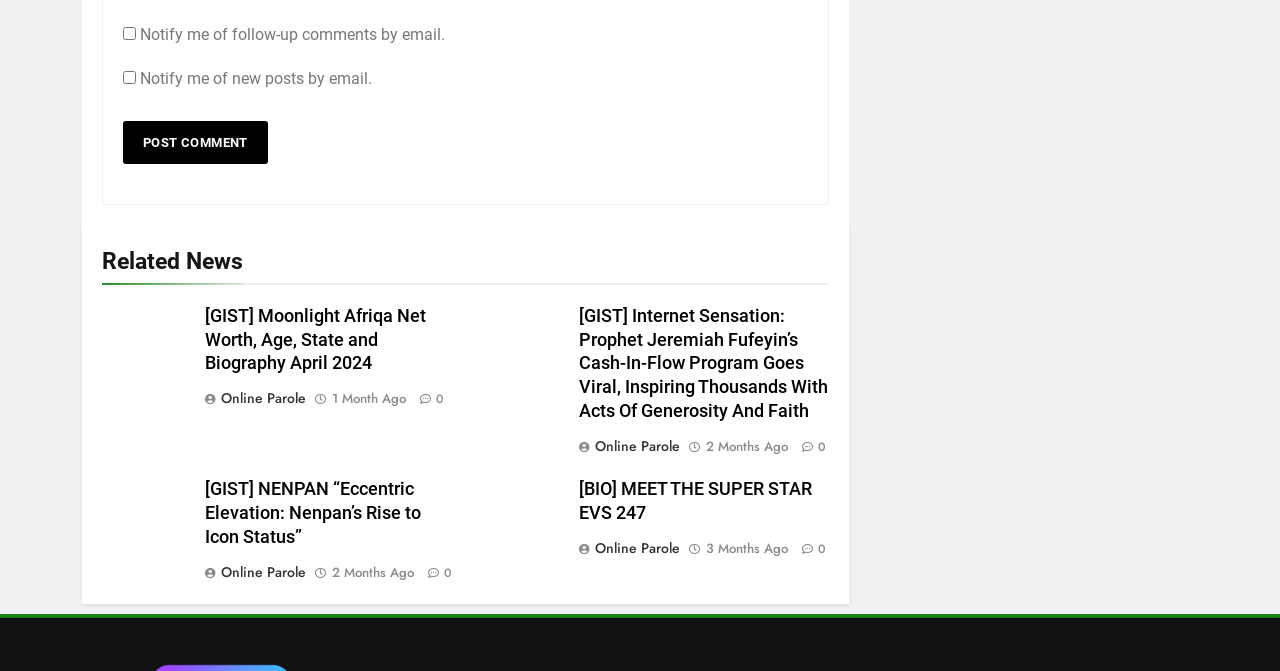Can you specify the bounding box coordinates for the region that should be clicked to fulfill this instruction: "Click the link to learn more about NENPAN".

[0.16, 0.713, 0.356, 0.82]